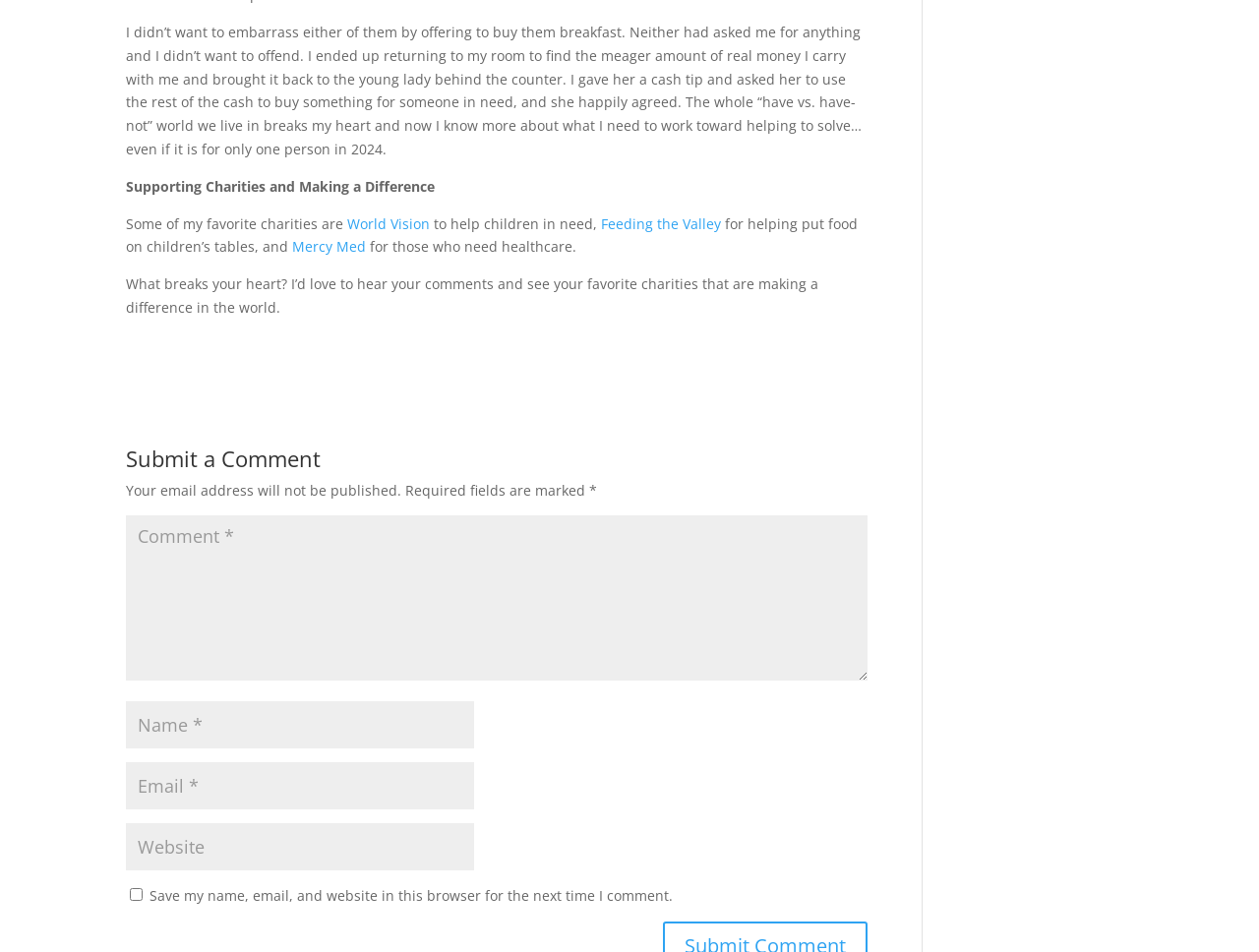Please determine the bounding box coordinates for the UI element described here. Use the format (top-left x, top-left y, bottom-right x, bottom-right y) with values bounded between 0 and 1: Mercy Med

[0.232, 0.249, 0.291, 0.269]